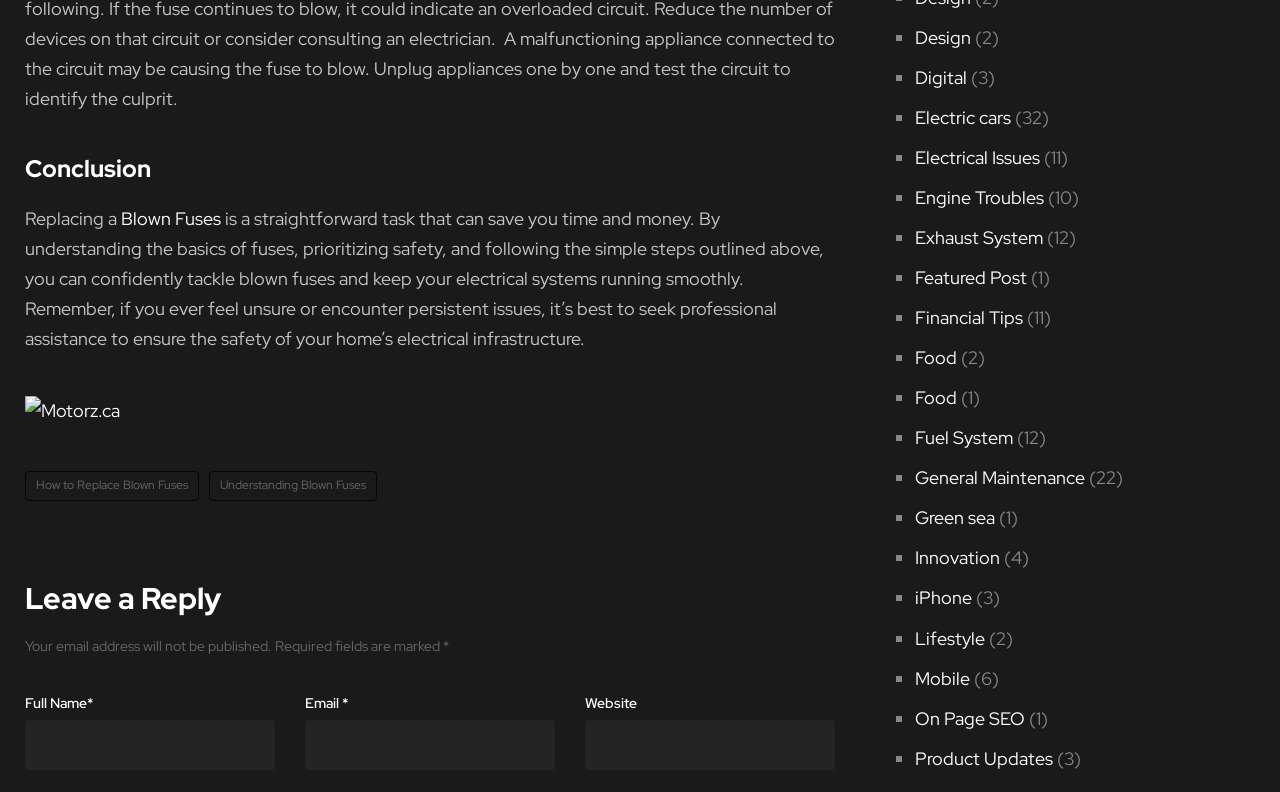Using the webpage screenshot, find the UI element described by Blown Fuses. Provide the bounding box coordinates in the format (top-left x, top-left y, bottom-right x, bottom-right y), ensuring all values are floating point numbers between 0 and 1.

[0.095, 0.261, 0.173, 0.29]